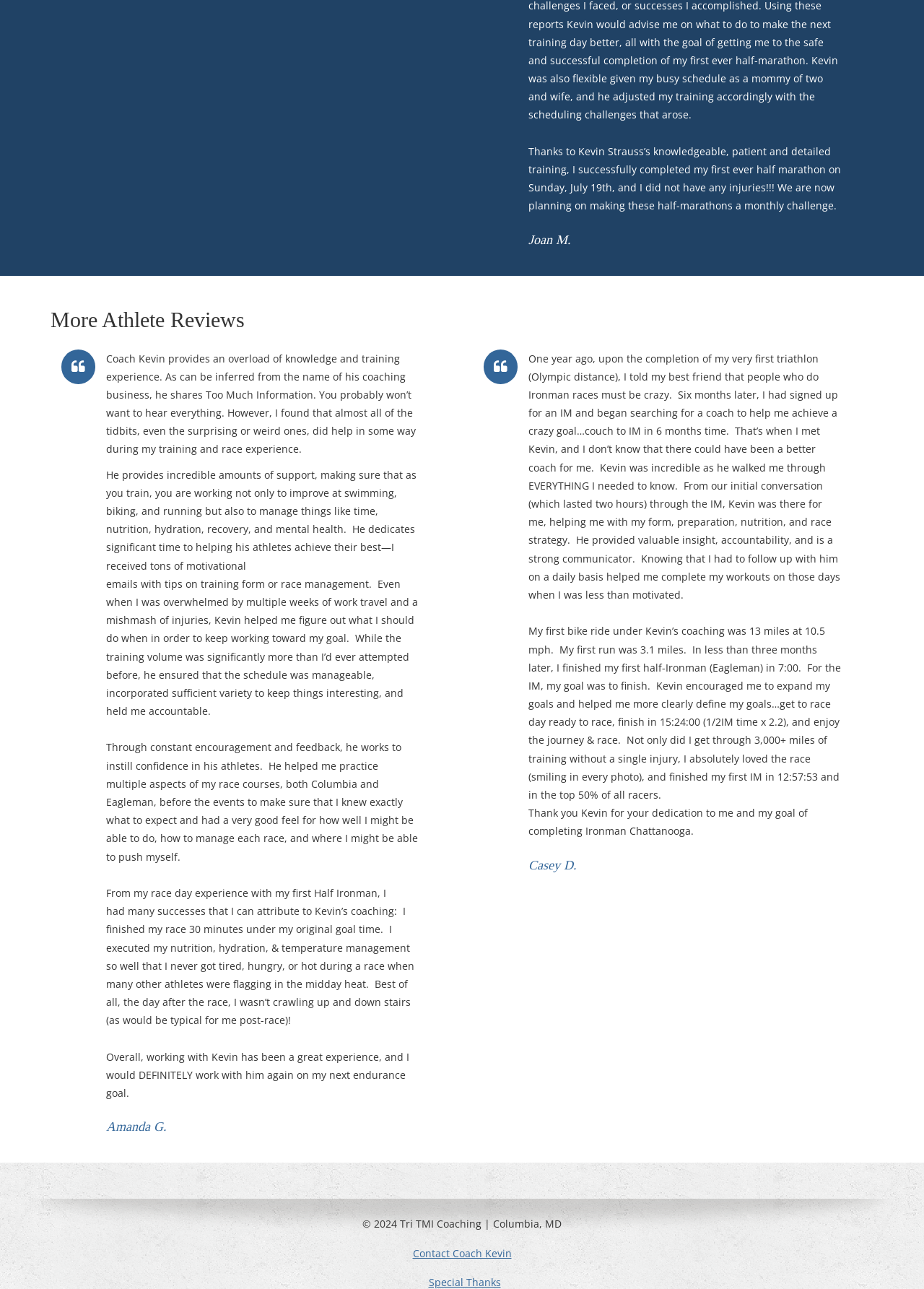Using the webpage screenshot, locate the HTML element that fits the following description and provide its bounding box: "Special Thanks".

[0.464, 0.989, 0.542, 1.0]